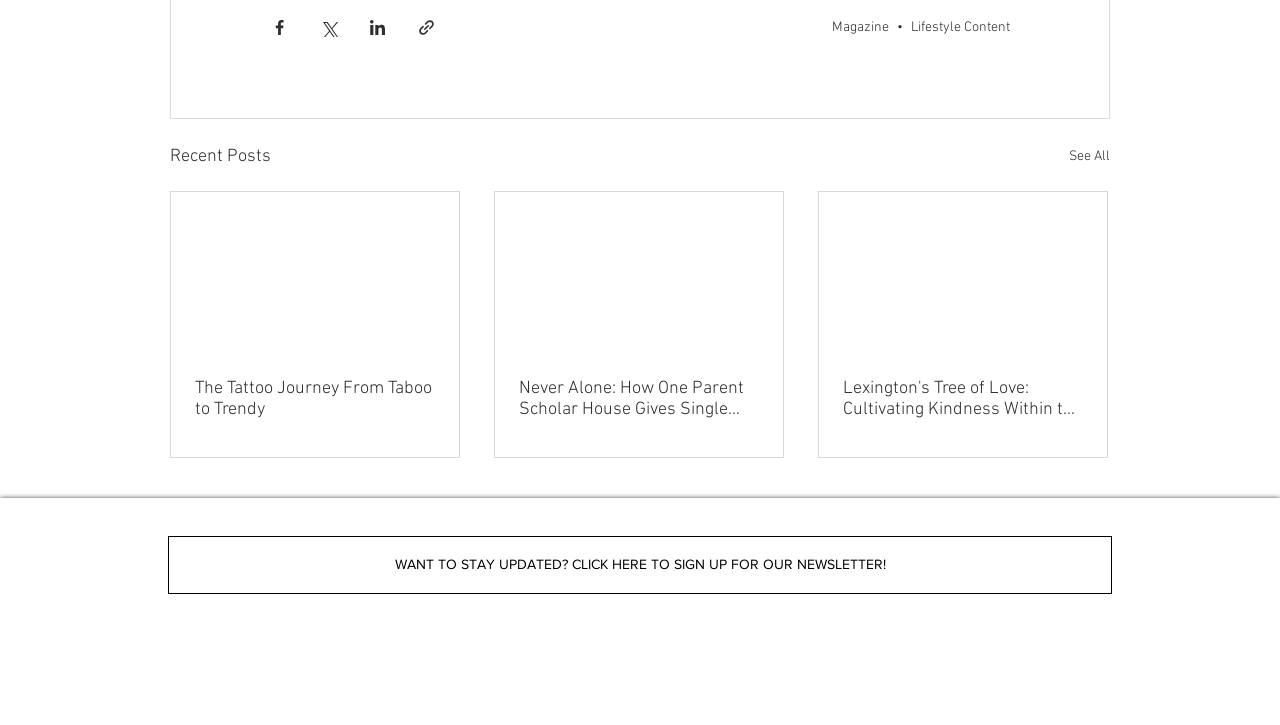What is the call-to-action at the bottom of the page?
Based on the image, provide your answer in one word or phrase.

Sign up for newsletter